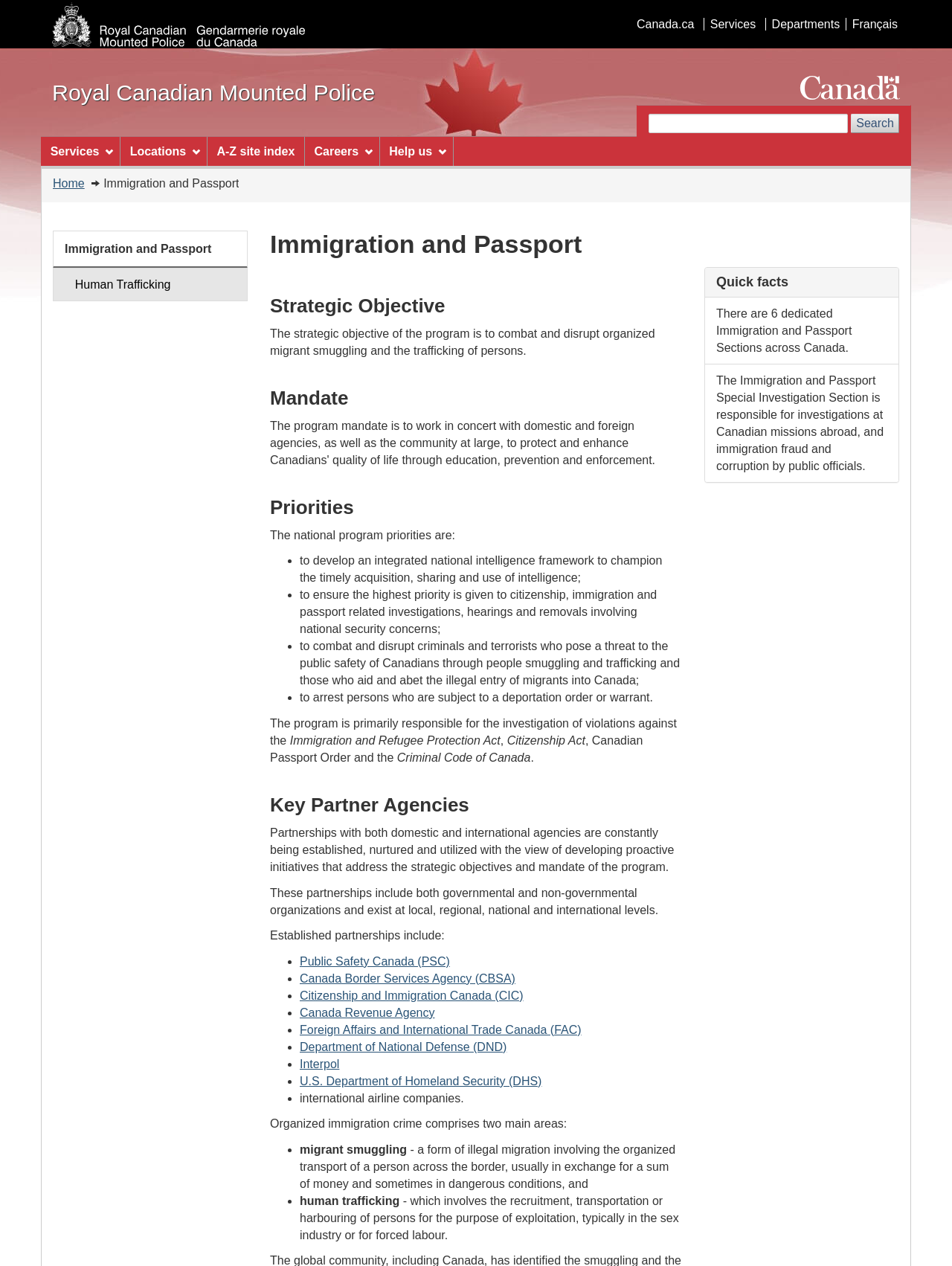Describe all significant elements and features of the webpage.

The webpage is about Immigration and Passport, with a focus on the Royal Canadian Mounted Police. At the top of the page, there are several links to skip to main content, site information, and secondary menu, as well as a link to switch to a basic HTML version. Below these links, there is an image of the Royal Canadian Mounted Police logo.

On the top-right side of the page, there are links to Canada.ca, Services, Departments, and Language selection, with a Français option. Next to these links, there is an image of the Symbol of the Government of Canada.

The main content of the page is divided into several sections. The first section is a search bar with a heading "Search" and a button to submit the search query. Below the search bar, there is a site menu with several menu items, including Services, Locations, A-Z site index, Careers, and Help us.

The next section is a heading "You are here:" followed by a link to Home and a breadcrumb trail indicating the current page is "Immigration and Passport". Below this, there is a heading "Immigration and Passport" with a description of the program's strategic objective, mandate, and priorities.

The priorities are listed in bullet points, including developing an integrated national intelligence framework, ensuring the highest priority is given to citizenship, immigration, and passport-related investigations, combating and disrupting criminals and terrorists, and arresting persons subject to a deportation order or warrant.

The page also lists the program's key partner agencies, including Public Safety Canada, Canada Border Services Agency, Citizenship and Immigration Canada, Canada Revenue Agency, Foreign Affairs and International Trade Canada, Department of National Defense, Interpol, U.S. Department of Homeland Security, and international airline companies.

Finally, there is a section that explains organized immigration crime, which comprises two main areas: migrant smuggling and human trafficking.